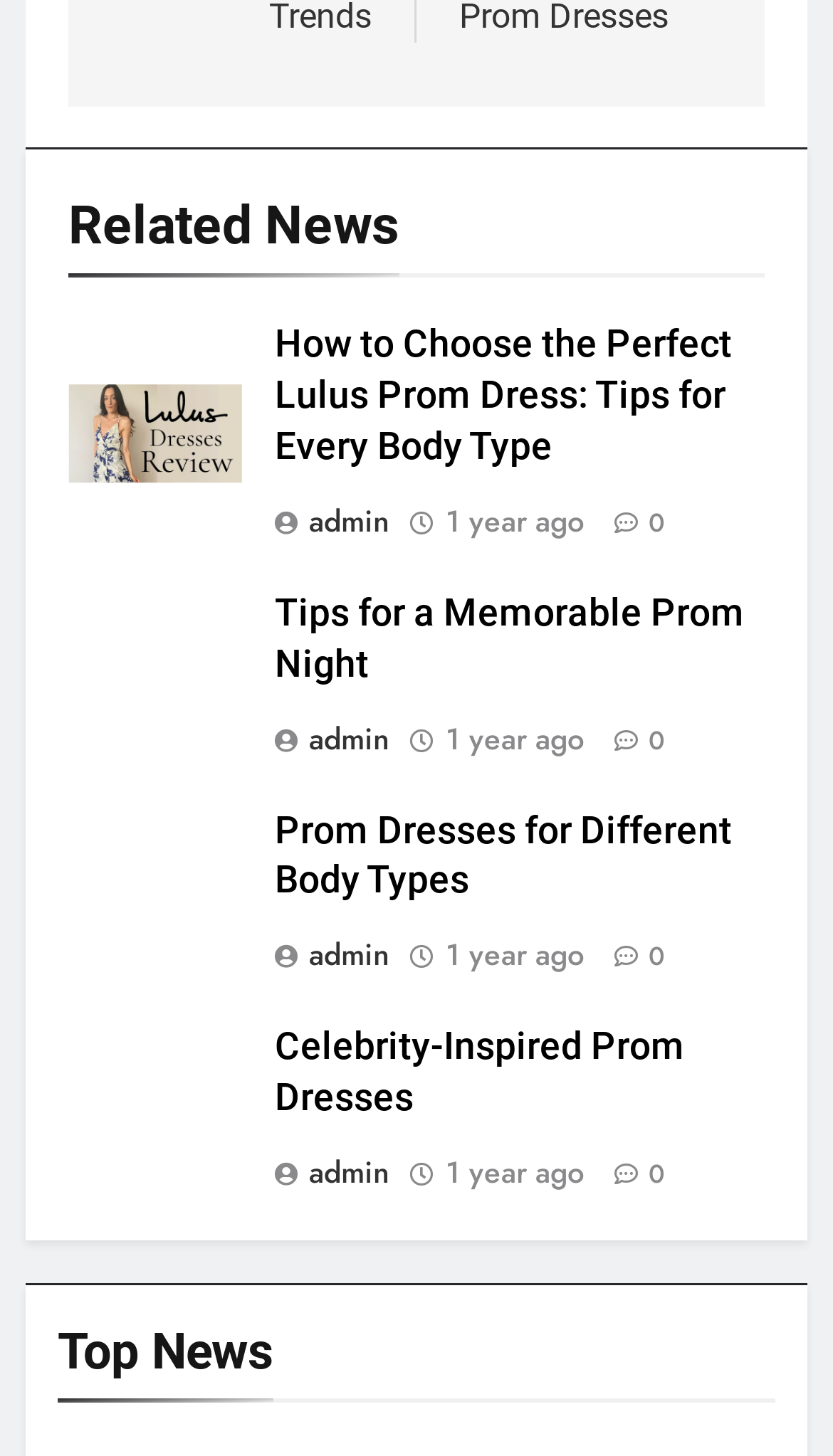What type of content is associated with the figure elements? Refer to the image and provide a one-word or short phrase answer.

Images